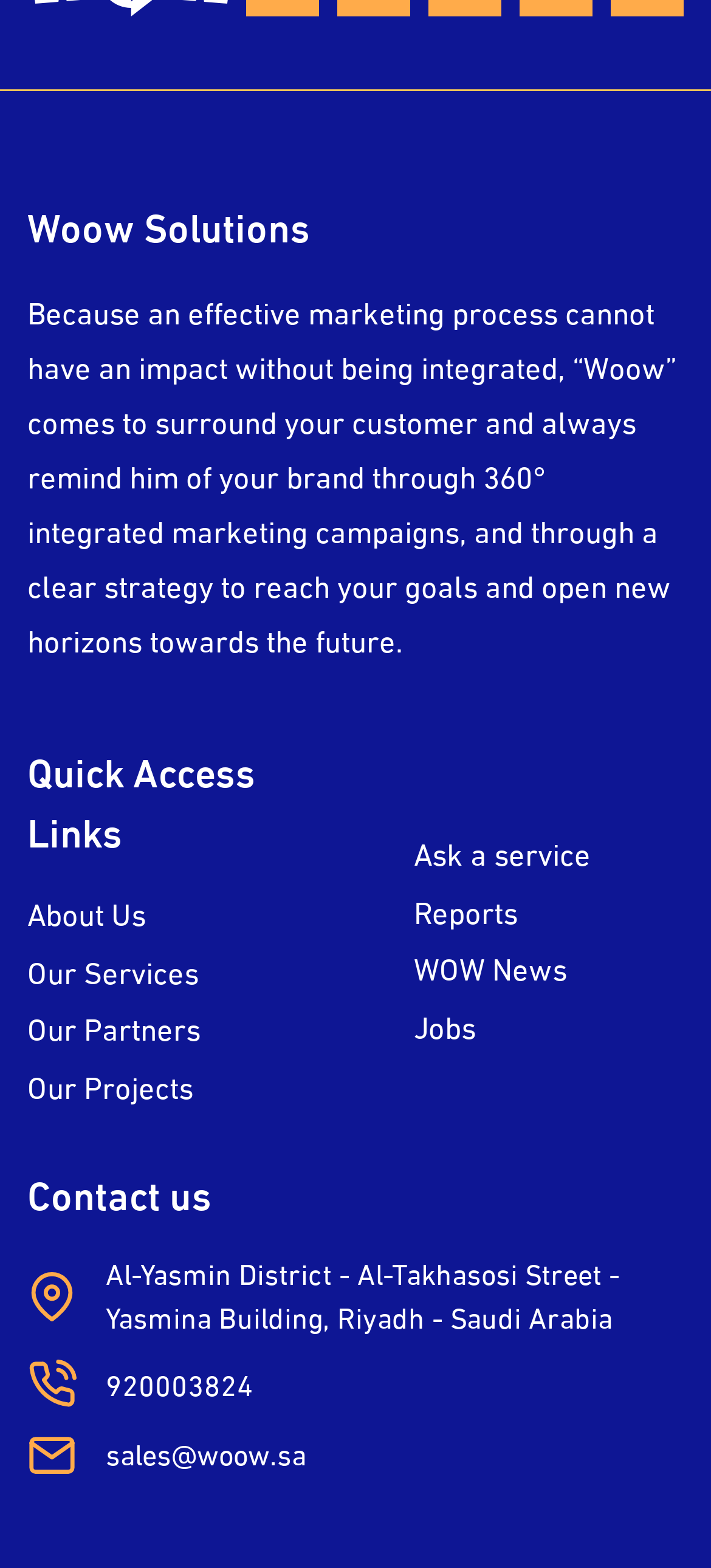What is the purpose of the company? Based on the image, give a response in one word or a short phrase.

Integrated marketing campaigns